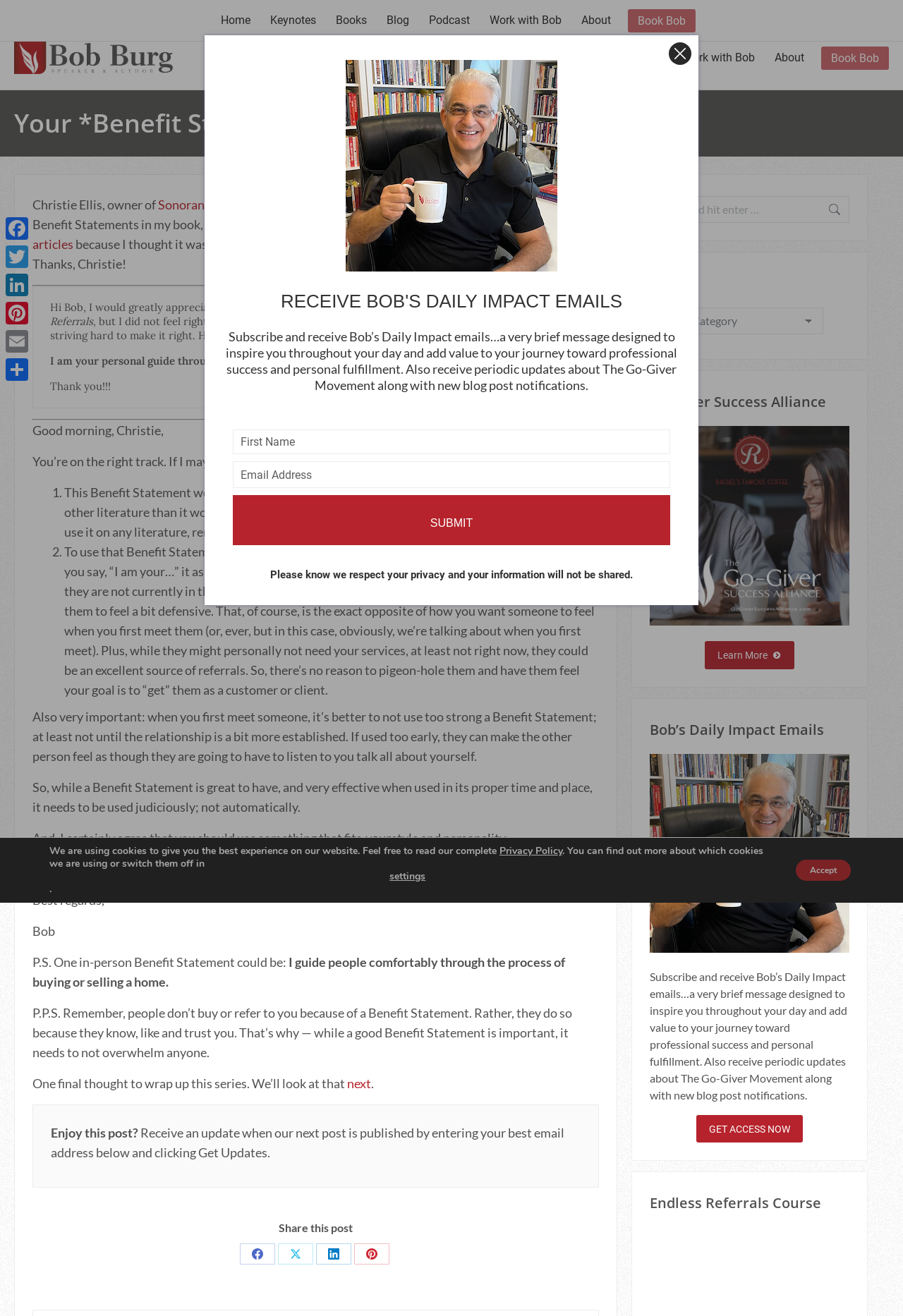Please answer the following question using a single word or phrase: 
What is the name of the blog?

Bob Burg - Influence & Impact Blog